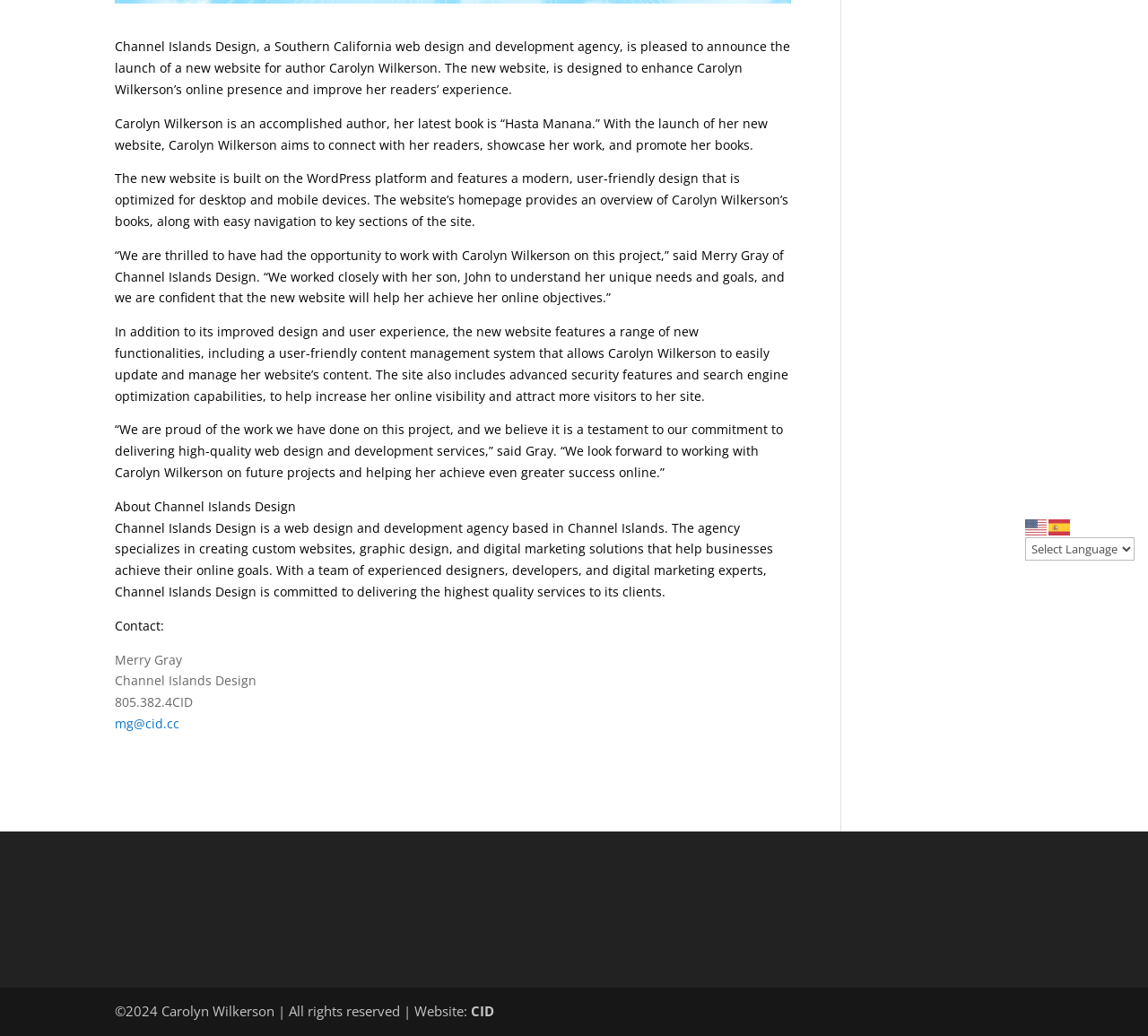Find the bounding box coordinates for the UI element whose description is: "parent_node: Select Language title="English"". The coordinates should be four float numbers between 0 and 1, in the format [left, top, right, bottom].

[0.893, 0.5, 0.913, 0.516]